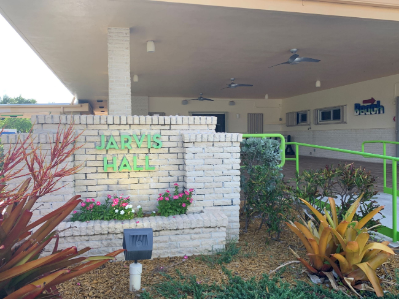Explain in detail what you see in the image.

The image showcases Jarvis Hall, a community building notable for hosting Town Commission meetings and various civic events. The structure features a prominent façade with the name "JARVIS HALL" displayed in bold, illuminated lettering against a backdrop of light-colored brick. Surrounding the entrance, vibrant landscaping includes clusters of colorful flowers and lush greenery, enhancing the welcoming atmosphere. 

Jarvis Hall is named in honor of Ernest Jarvis and was established in 1965, reflecting the community's dedication to recognizing its influential figures. This building serves as a central hub in LBTS, illustrating the town's commitment to fostering community engagement and commemorating its history.